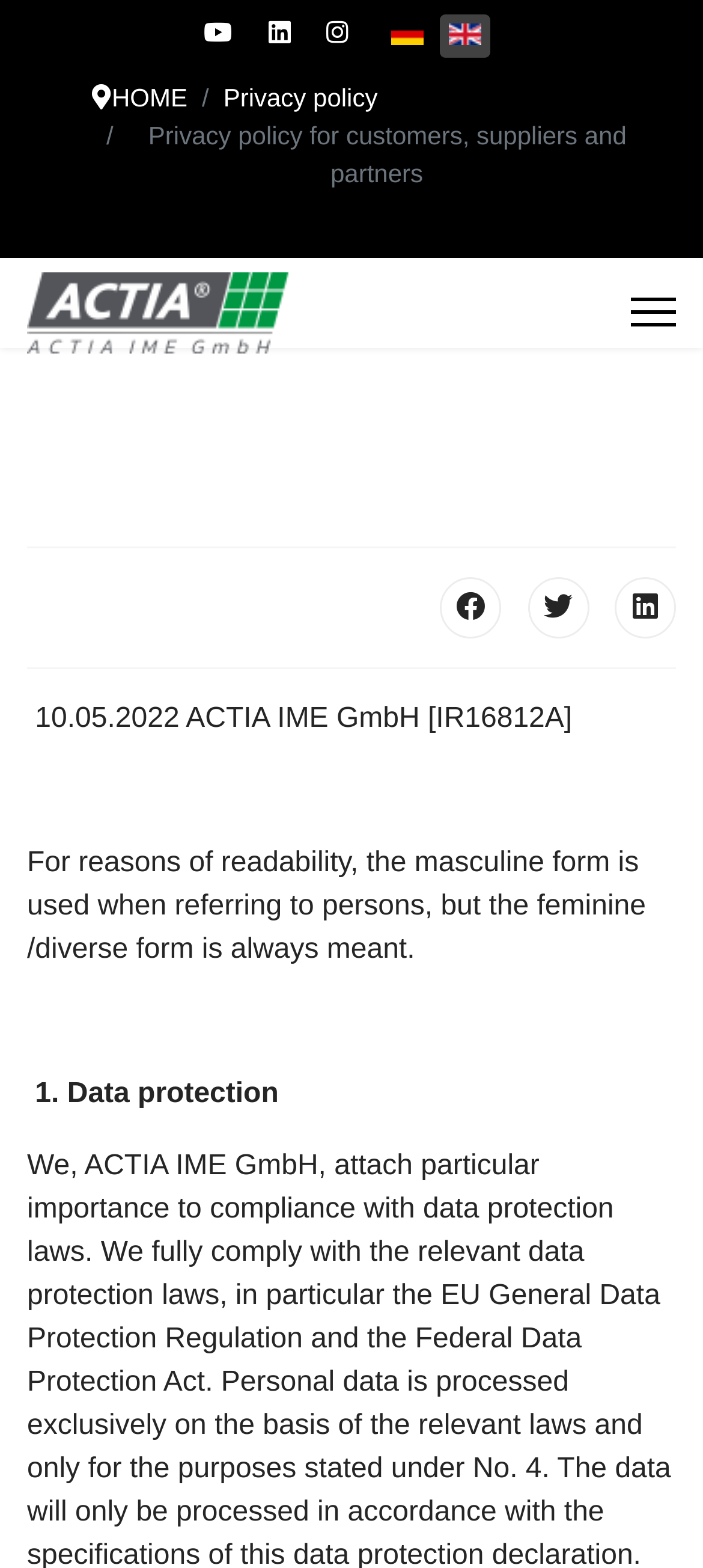Answer in one word or a short phrase: 
What is the date mentioned on the webpage?

10.05.2022